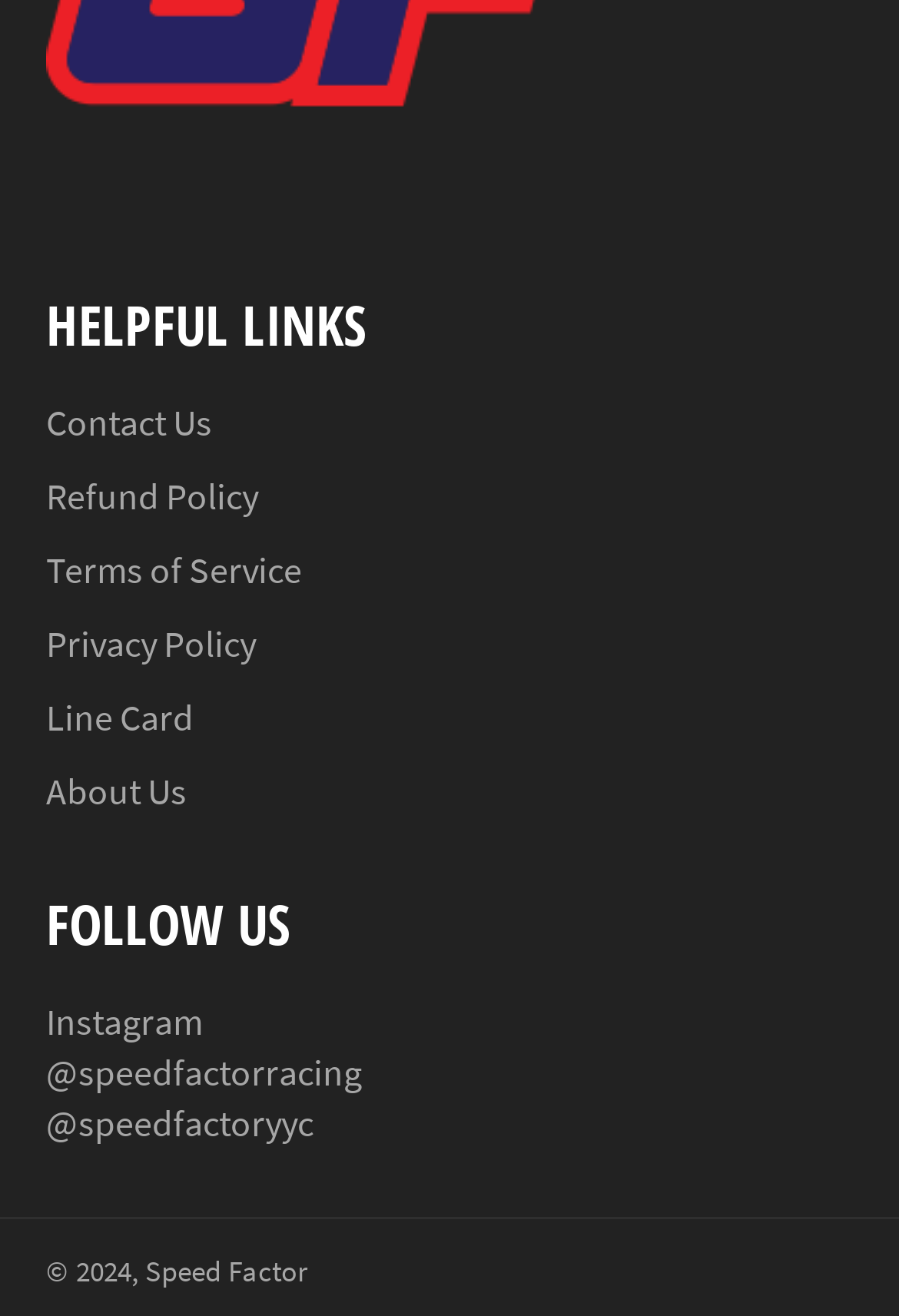Give a one-word or short phrase answer to this question: 
What year is the copyright for?

2024